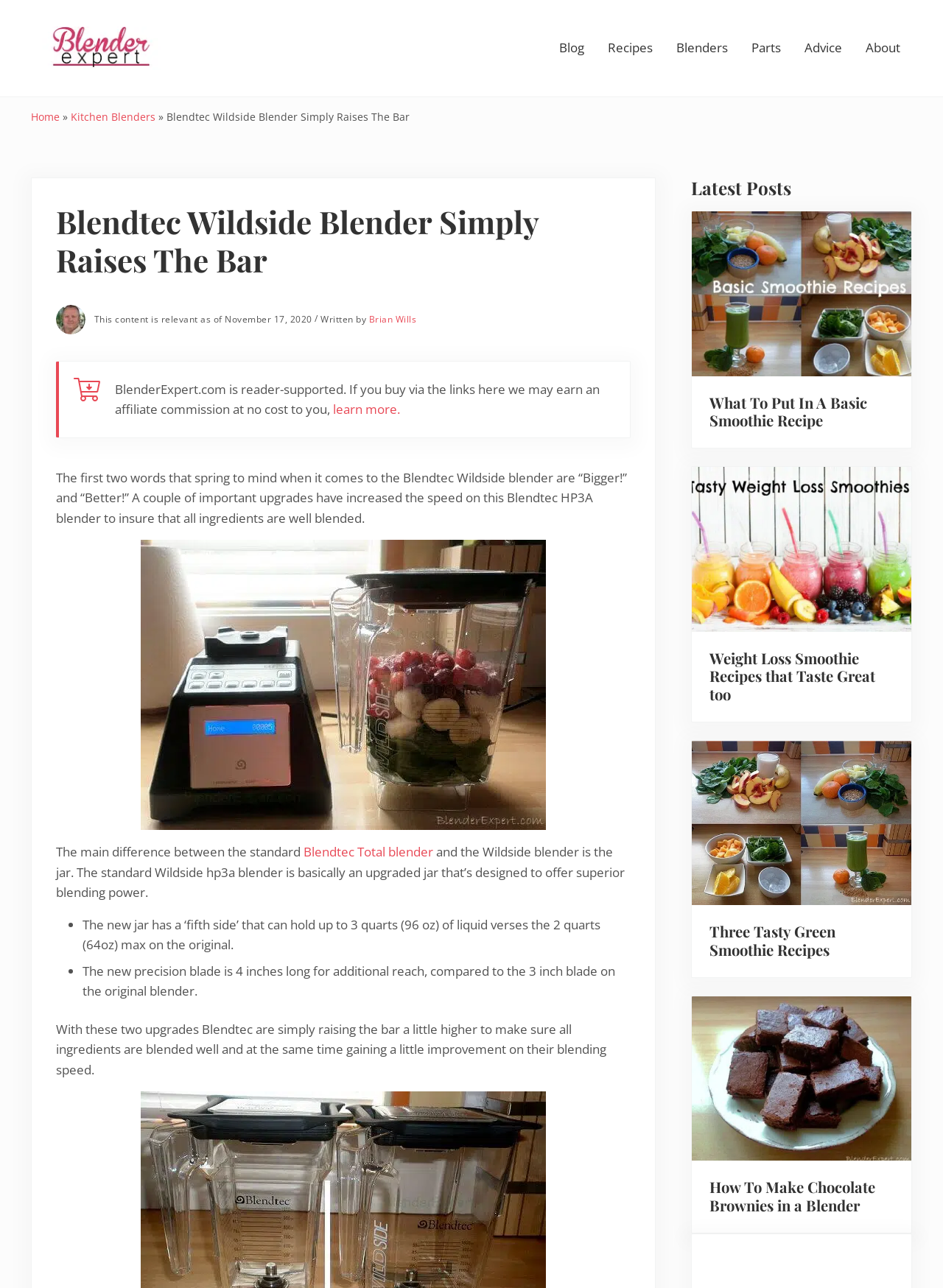Identify the main title of the webpage and generate its text content.

Blendtec Wildside Blender Simply Raises The Bar